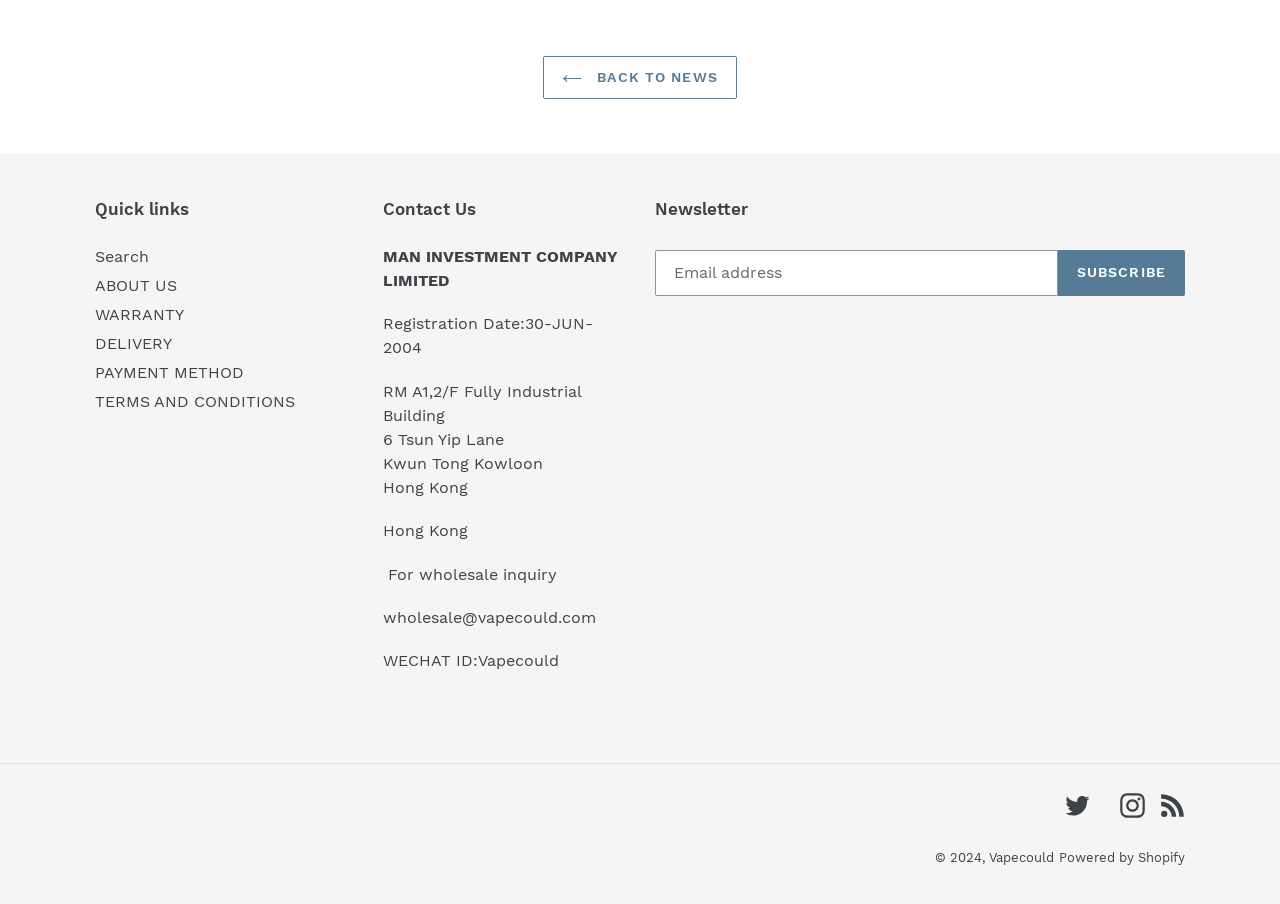What is the registration date of the company?
Based on the image, please offer an in-depth response to the question.

The registration date of the company can be found in the static text element with the bounding box coordinates [0.299, 0.348, 0.463, 0.395], which is located in the top section of the webpage, providing information about the company.